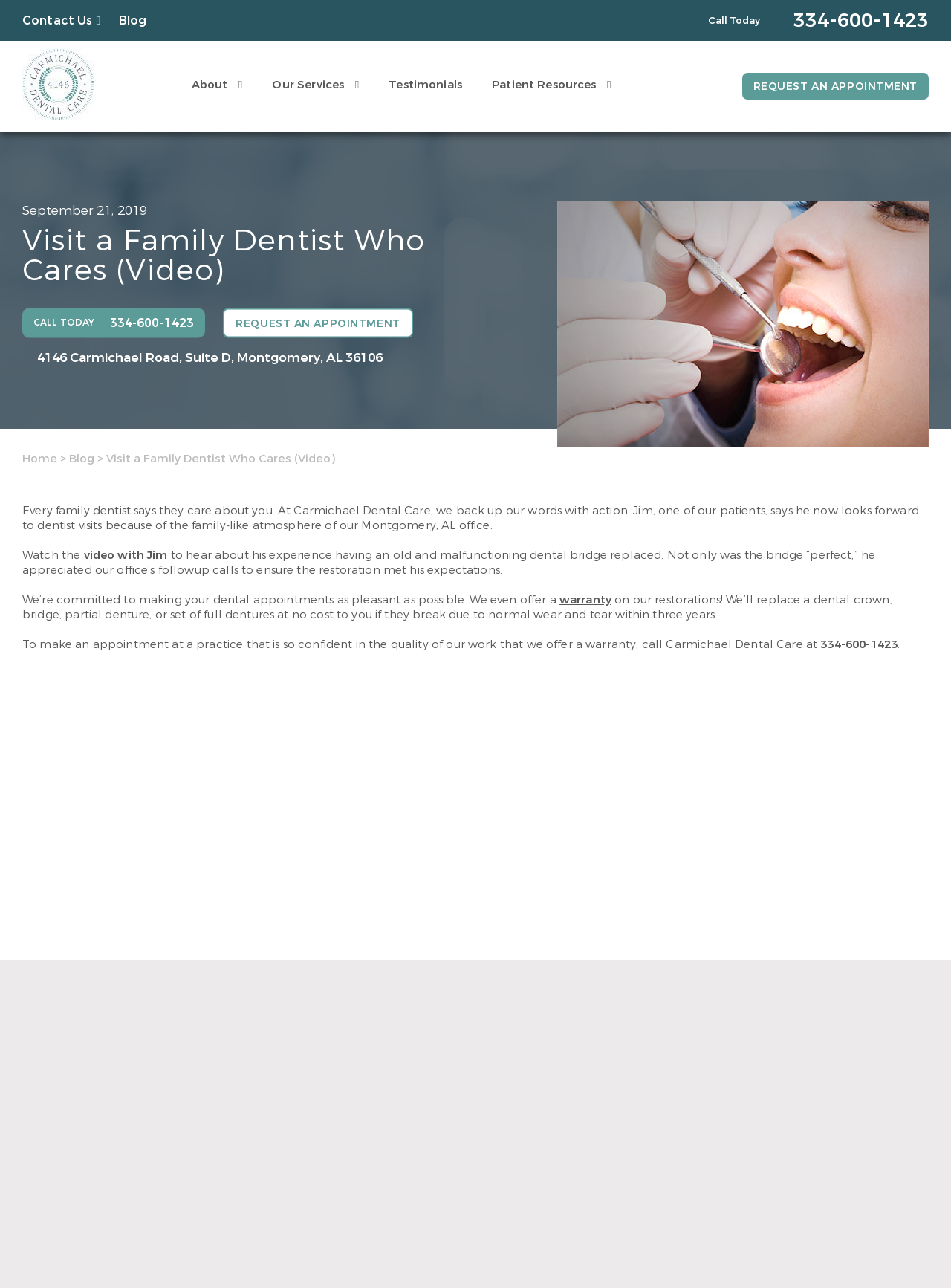Locate the bounding box coordinates of the element's region that should be clicked to carry out the following instruction: "Call the dentist at 334-600-1423". The coordinates need to be four float numbers between 0 and 1, i.e., [left, top, right, bottom].

[0.745, 0.008, 0.977, 0.02]